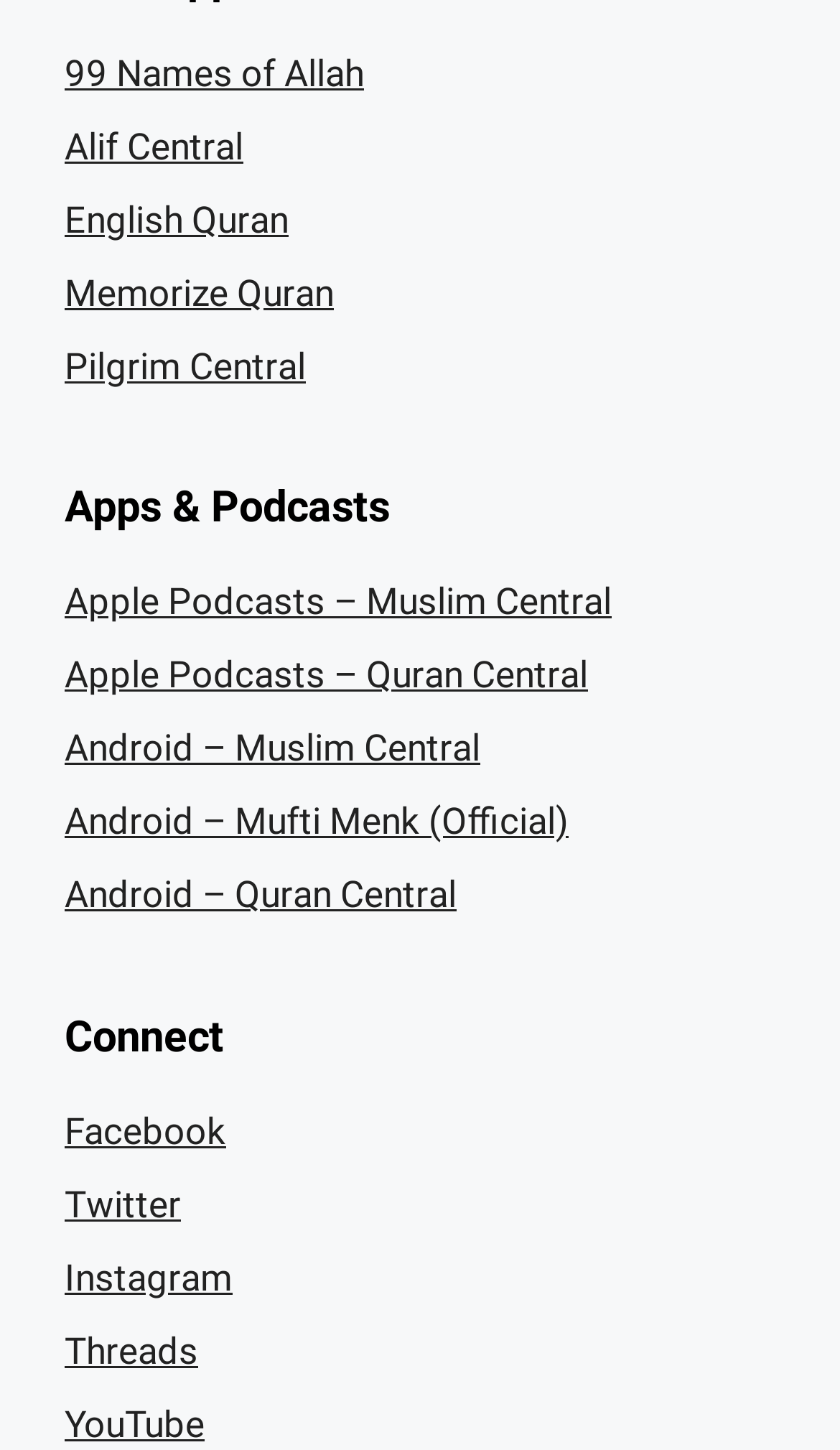Identify the bounding box coordinates of the section that should be clicked to achieve the task described: "Visit 99 Names of Allah".

[0.077, 0.035, 0.433, 0.065]